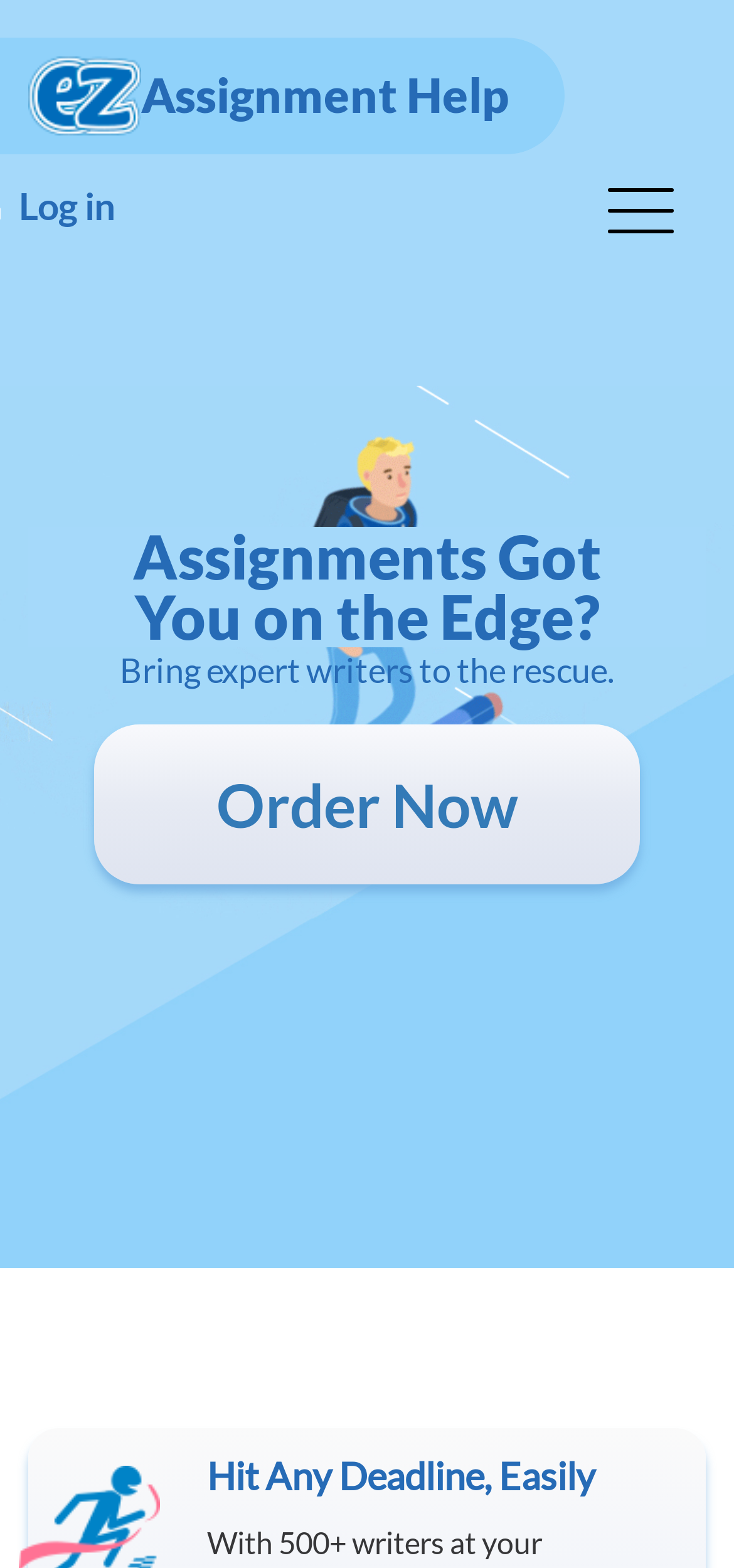What is the purpose of the website?
Look at the screenshot and respond with a single word or phrase.

Academic services